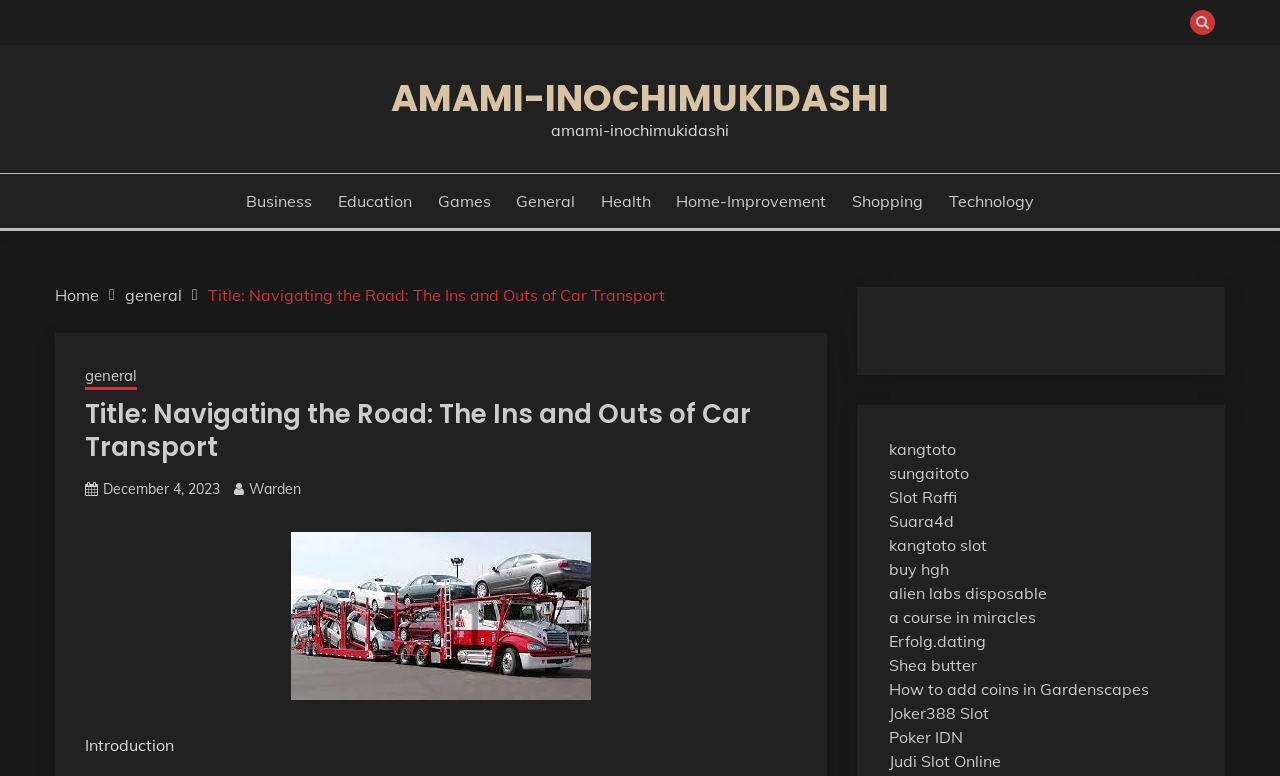Detail the various sections and features present on the webpage.

The webpage appears to be a blog or article page focused on car transport services. At the top, there is a title "Navigating the Road: The Ins and Outs of Car Transport" and a button with a search icon. Below the title, there are several links to different categories, including Business, Education, Games, and more, which are aligned horizontally across the page.

On the left side of the page, there is a navigation section with breadcrumbs, showing the current page's location in the website's hierarchy. The breadcrumbs include links to the Home page, a general category, and the current page's title.

The main content of the page starts with a heading that repeats the title, followed by a link to the publication date, December 4, 2023, and a link to the author, Warden. Below this, there is a figure or image, and then a static text element with the word "Introduction".

The rest of the page is filled with a long list of links to various topics, including online games, health products, and dating services. These links are aligned vertically and take up most of the page's content area. There are no visible images or paragraphs of text beyond the initial introduction.